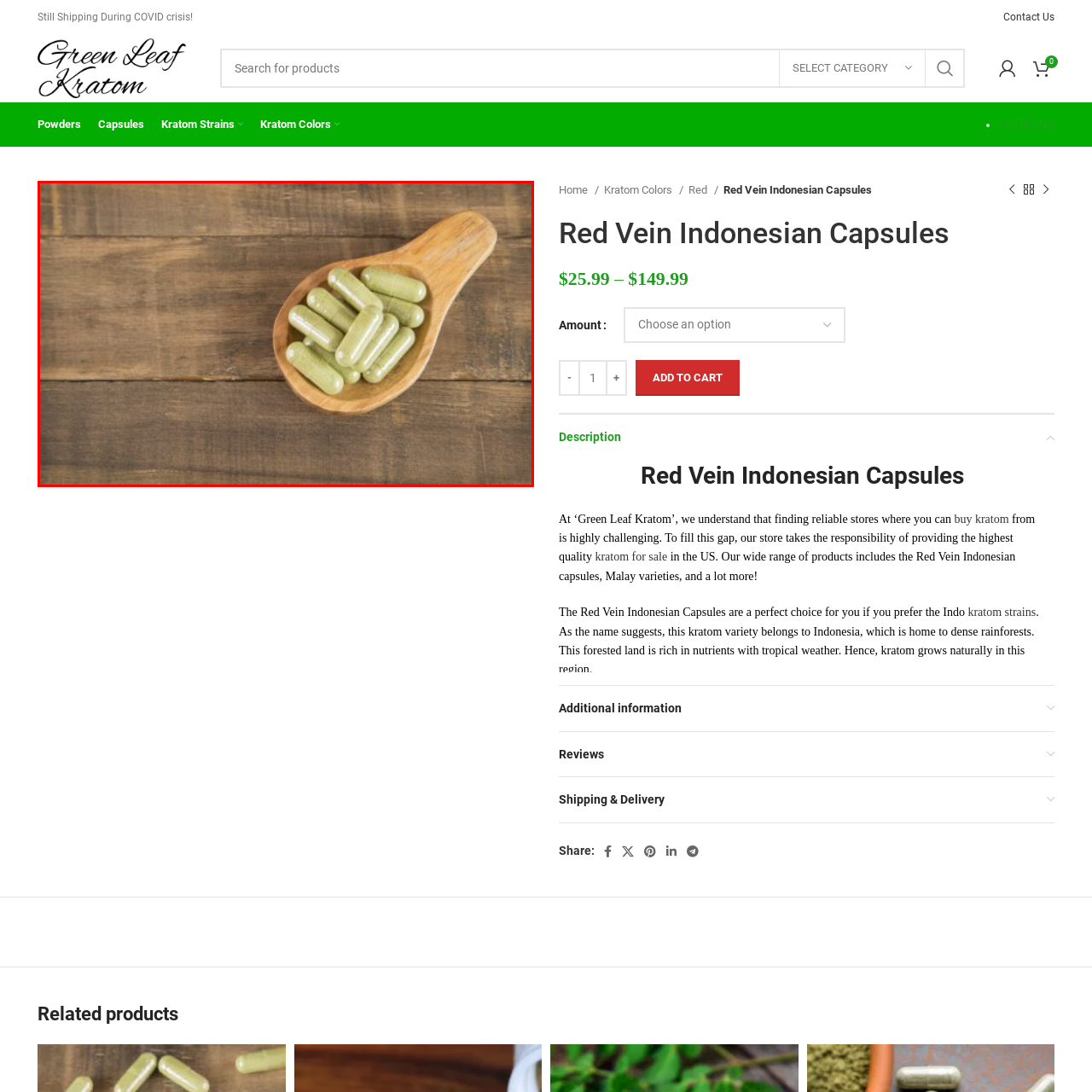Examine the contents within the red bounding box and respond with a single word or phrase: What is the material of the spoon?

Wooden